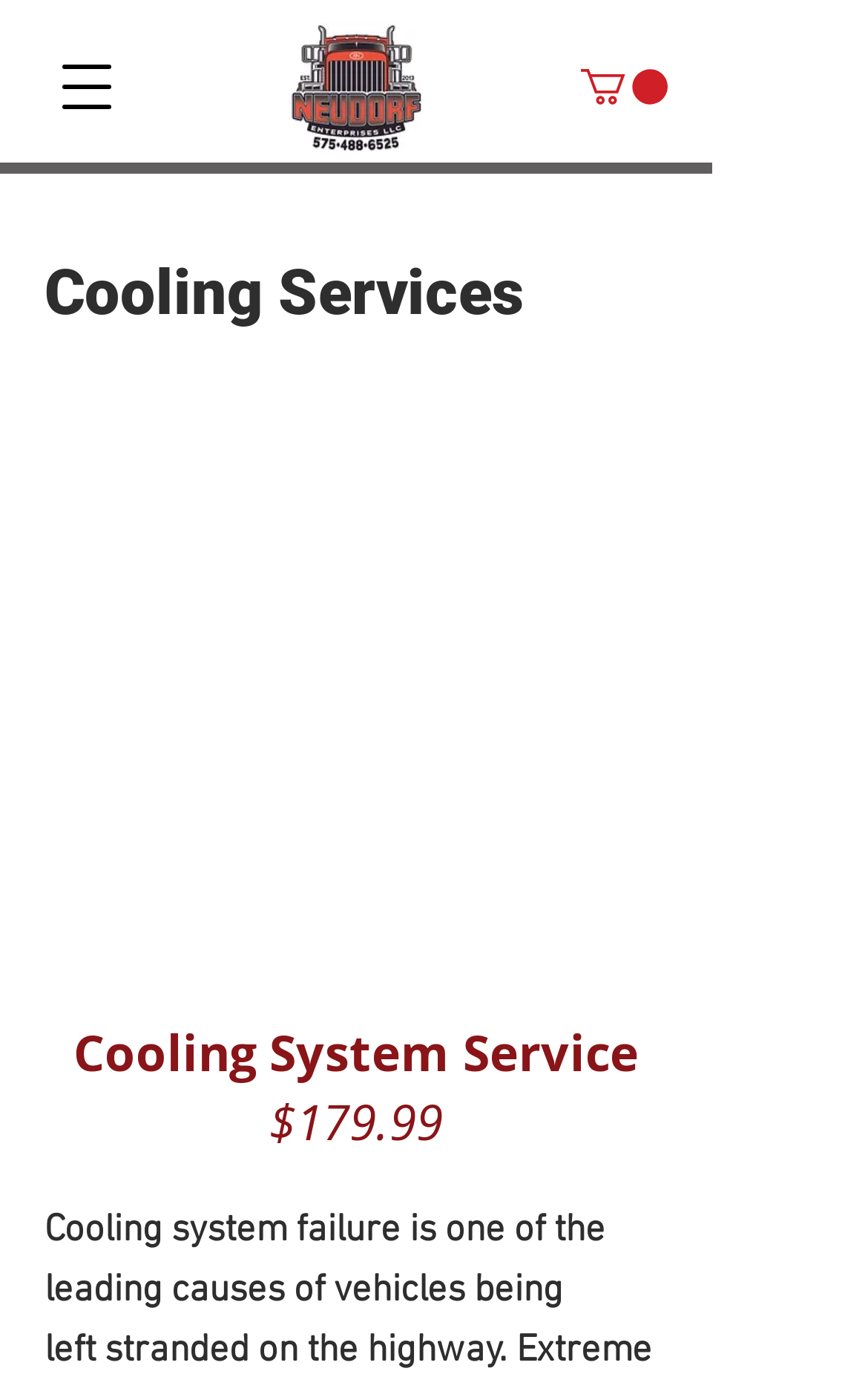Extract the bounding box coordinates of the UI element described: "aria-label="Open navigation menu"". Provide the coordinates in the format [left, top, right, bottom] with values ranging from 0 to 1.

[0.036, 0.023, 0.164, 0.104]